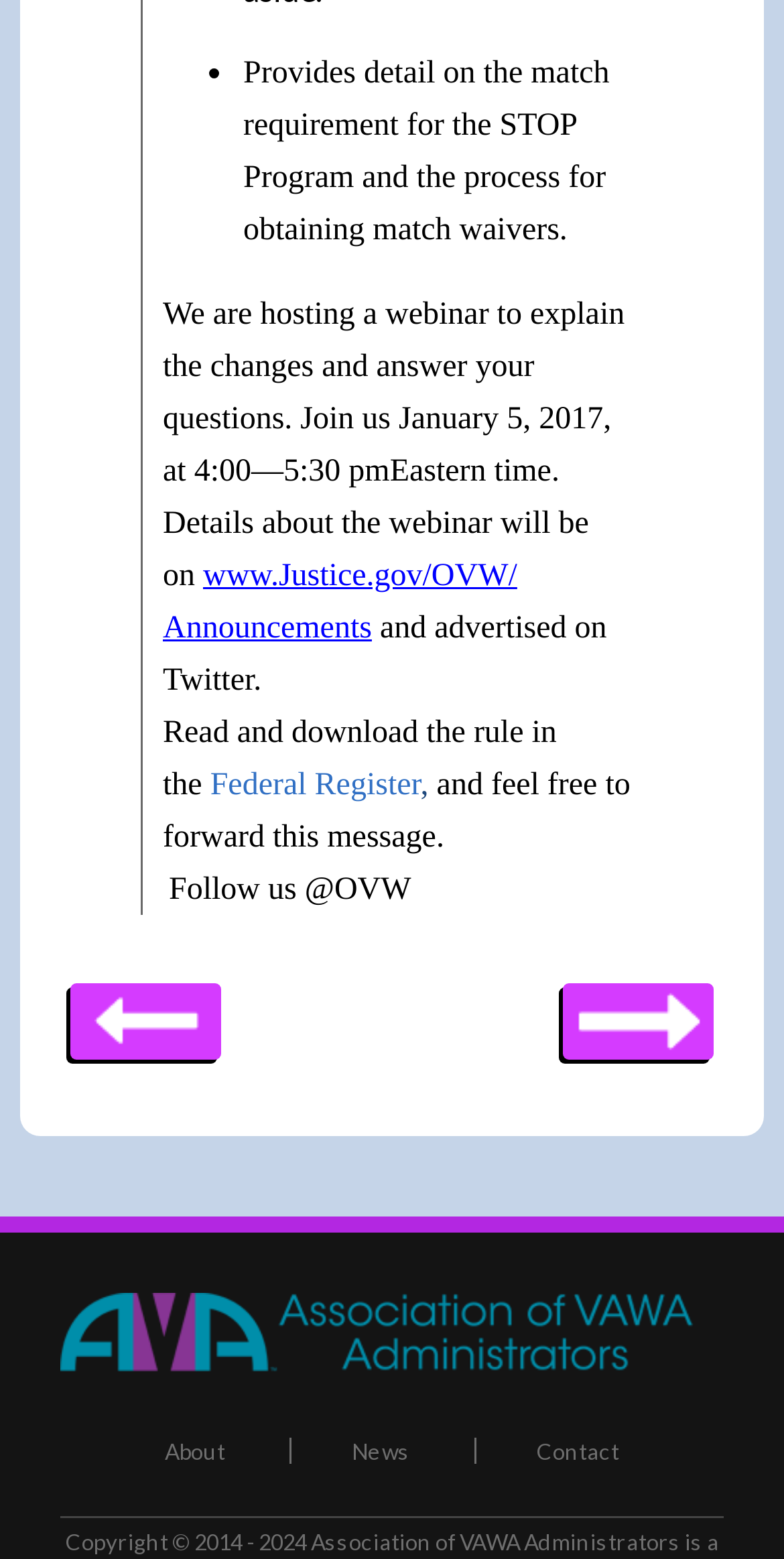Please find and report the bounding box coordinates of the element to click in order to perform the following action: "Visit the 'Association of VAWA Administrators' website". The coordinates should be expressed as four float numbers between 0 and 1, in the format [left, top, right, bottom].

[0.077, 0.866, 0.923, 0.883]